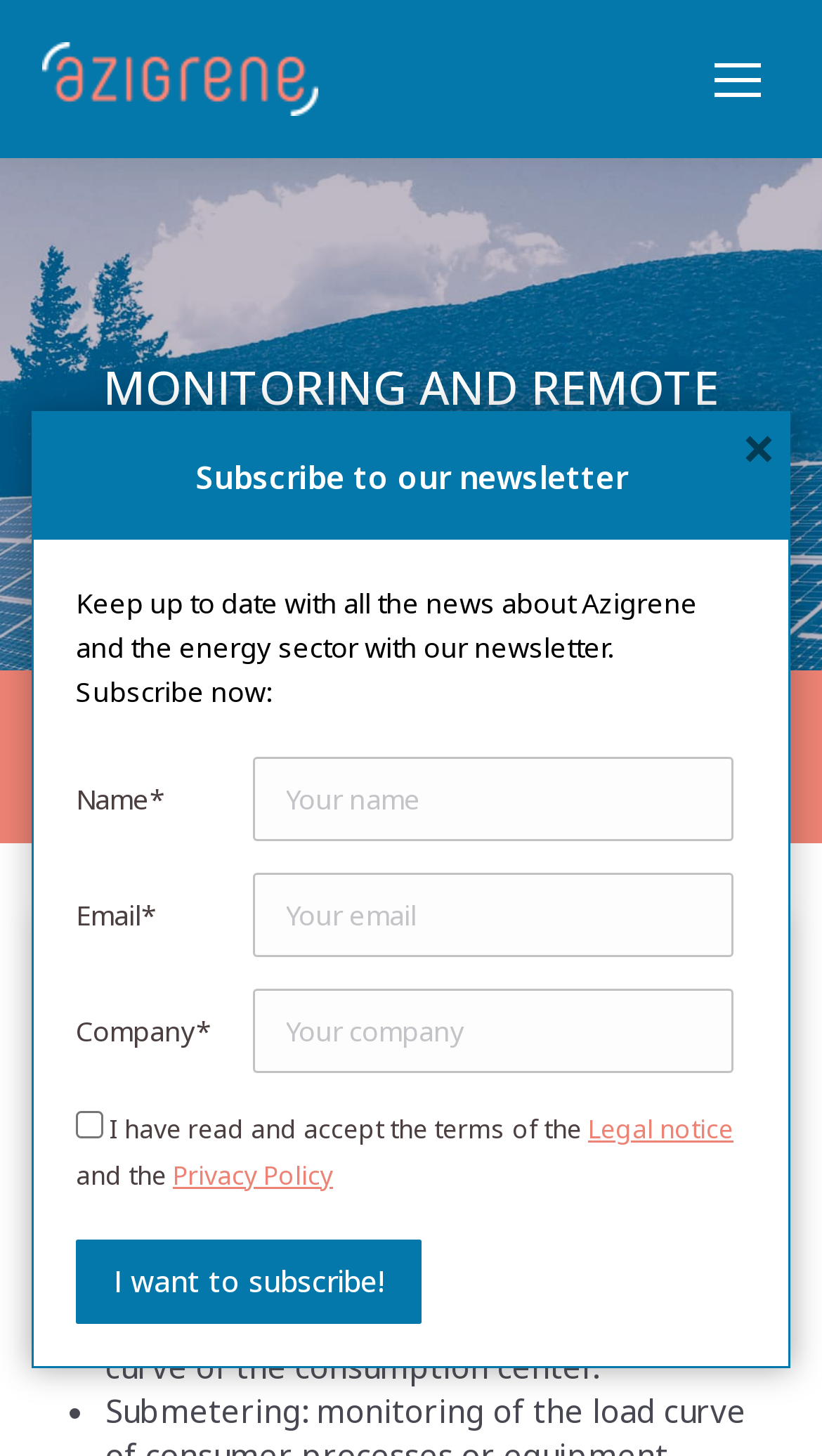How many buttons are there in the cookie consent section?
Using the details from the image, give an elaborate explanation to answer the question.

The cookie consent section can be found in the bottom-right section of the webpage. It contains three buttons: 'Accept all', 'Reject', and 'Settings'. These buttons are identified by their bounding box coordinates and the static text labels on them.